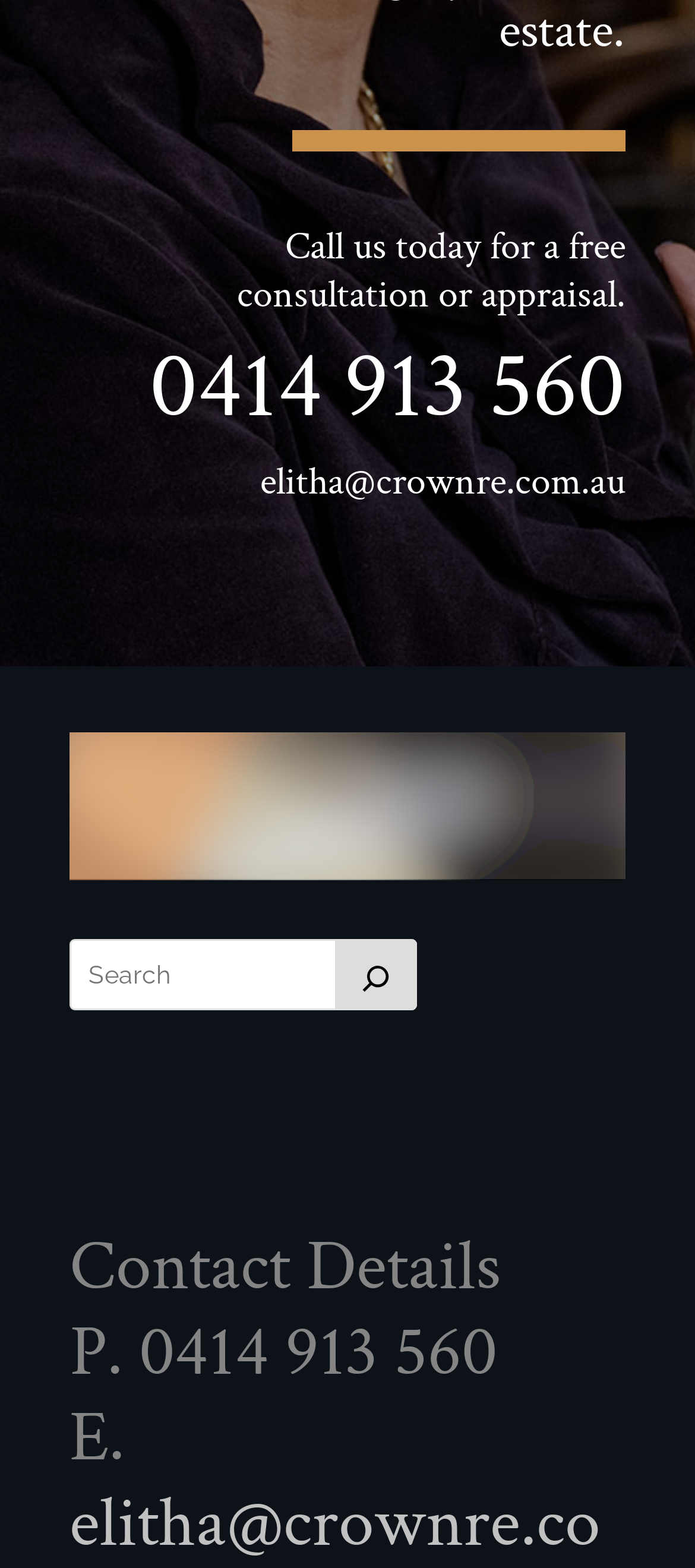Examine the image carefully and respond to the question with a detailed answer: 
Is there a search function on the webpage?

A search function can be found at the middle of the webpage, with a bounding box of [0.1, 0.598, 0.599, 0.644]. It consists of a search box and a search button with an image of a magnifying glass.